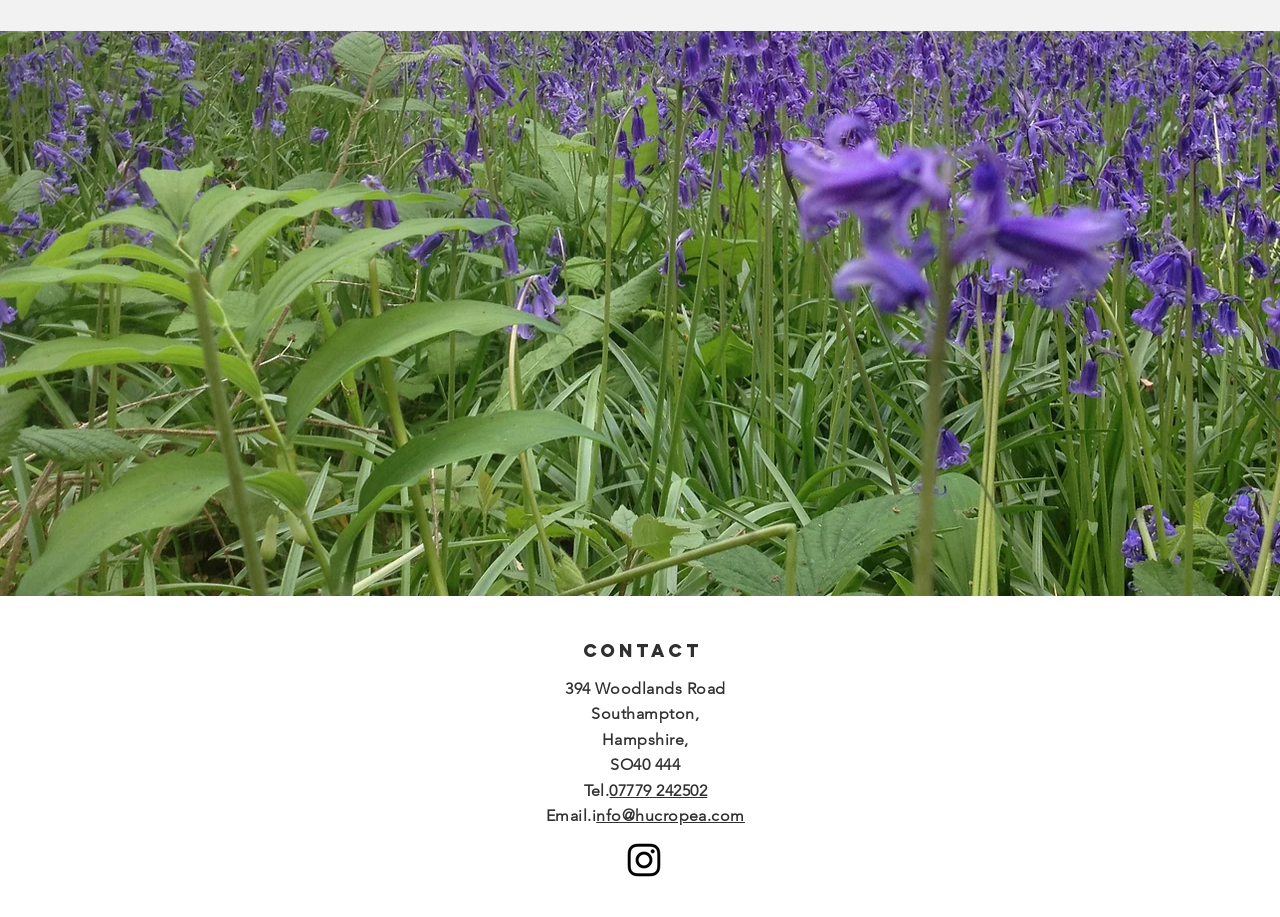Bounding box coordinates are specified in the format (top-left x, top-left y, bottom-right x, bottom-right y). All values are floating point numbers bounded between 0 and 1. Please provide the bounding box coordinate of the region this sentence describes: nfo@hucropea.com

[0.466, 0.879, 0.582, 0.9]